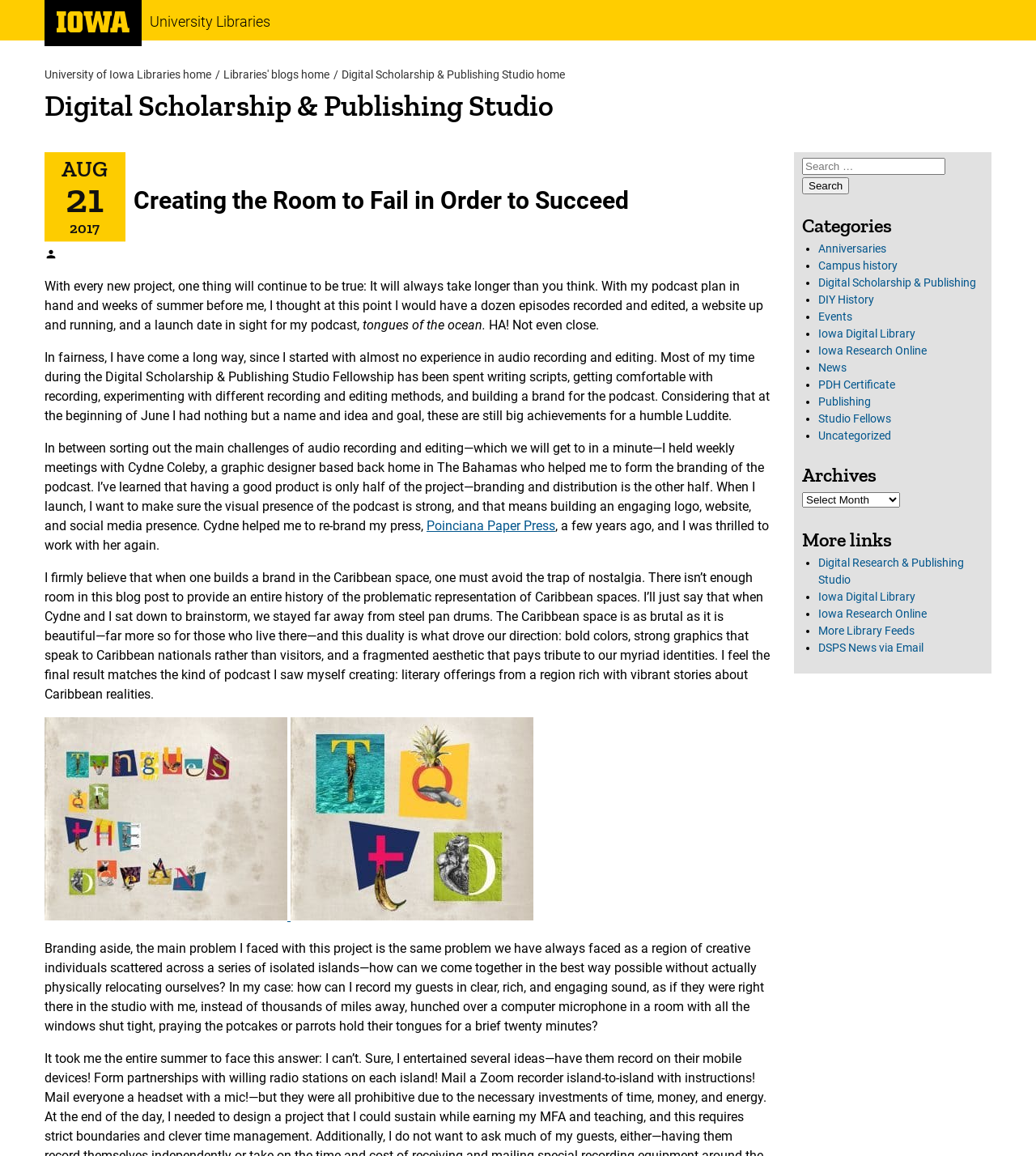What is the name of the graphic designer who helped with branding?
Refer to the image and offer an in-depth and detailed answer to the question.

The name of the graphic designer who helped with branding can be found in the text 'Cydne Coleby, a graphic designer based back home in The Bahamas who helped me to form the branding of the podcast'. This text is part of the blog post and explicitly mentions Cydne Coleby as the graphic designer who assisted with branding.